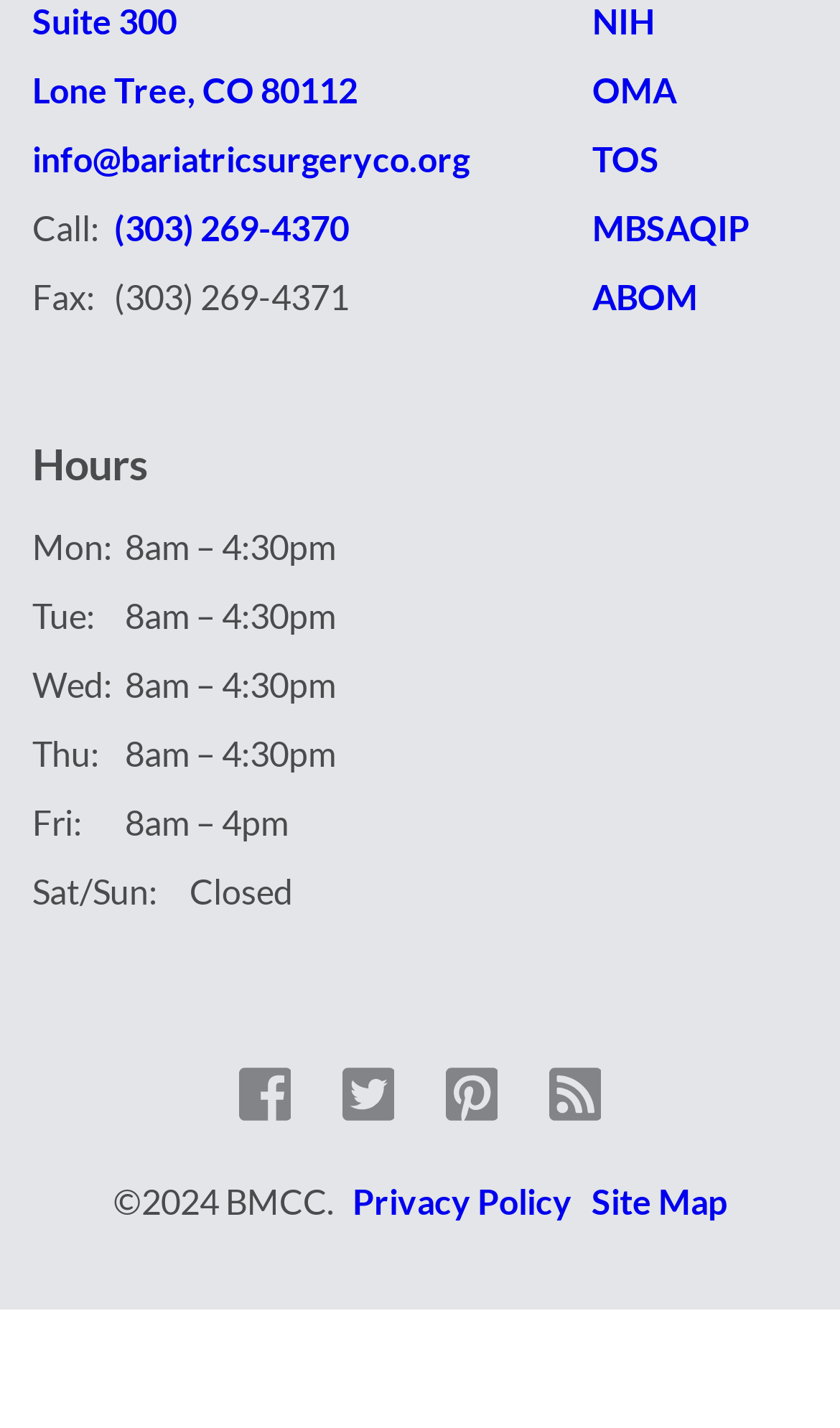Based on the element description, predict the bounding box coordinates (top-left x, top-left y, bottom-right x, bottom-right y) for the UI element in the screenshot: ABOM

[0.705, 0.276, 0.831, 0.305]